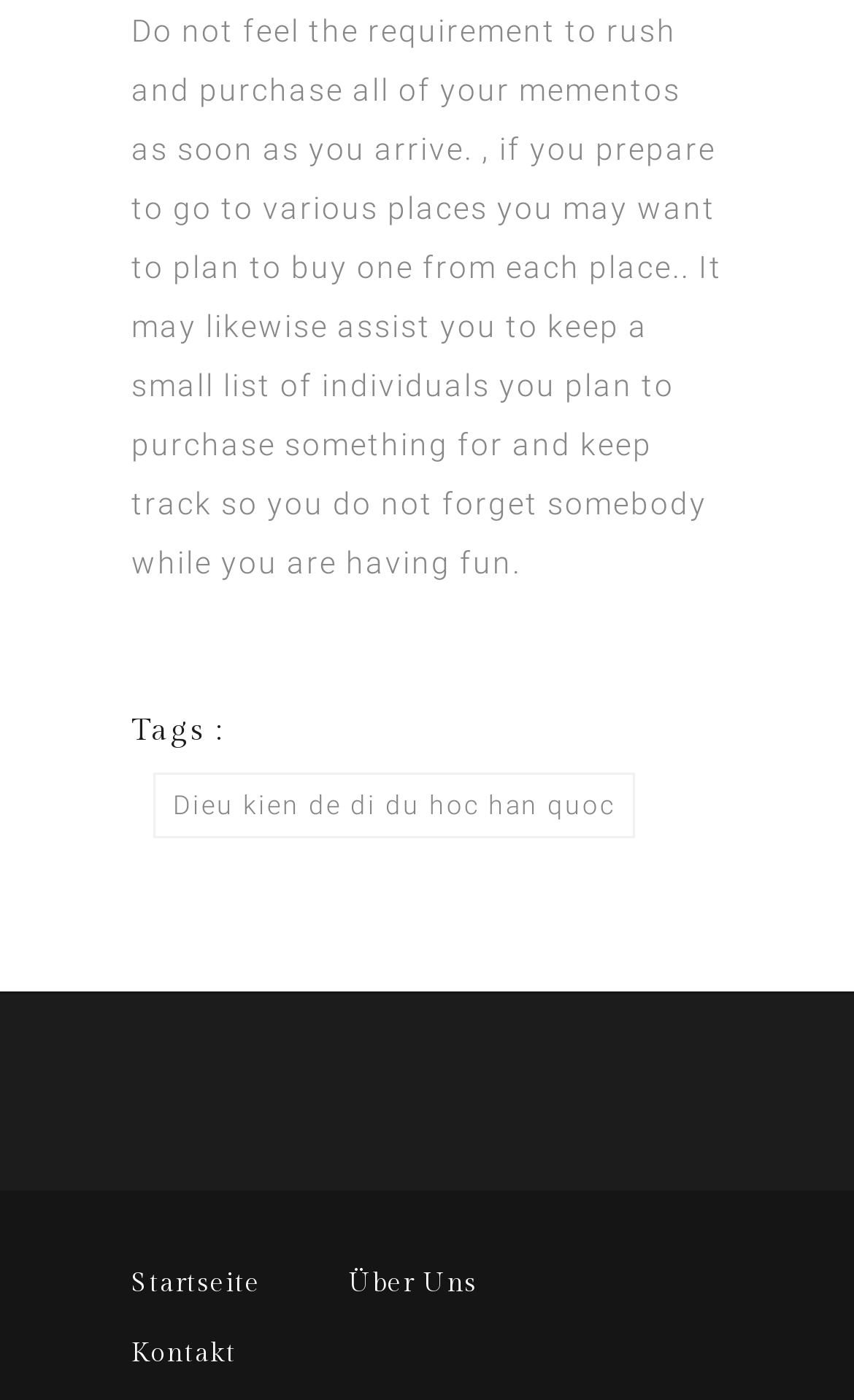Find the bounding box of the web element that fits this description: "Startseite".

[0.154, 0.906, 0.305, 0.927]